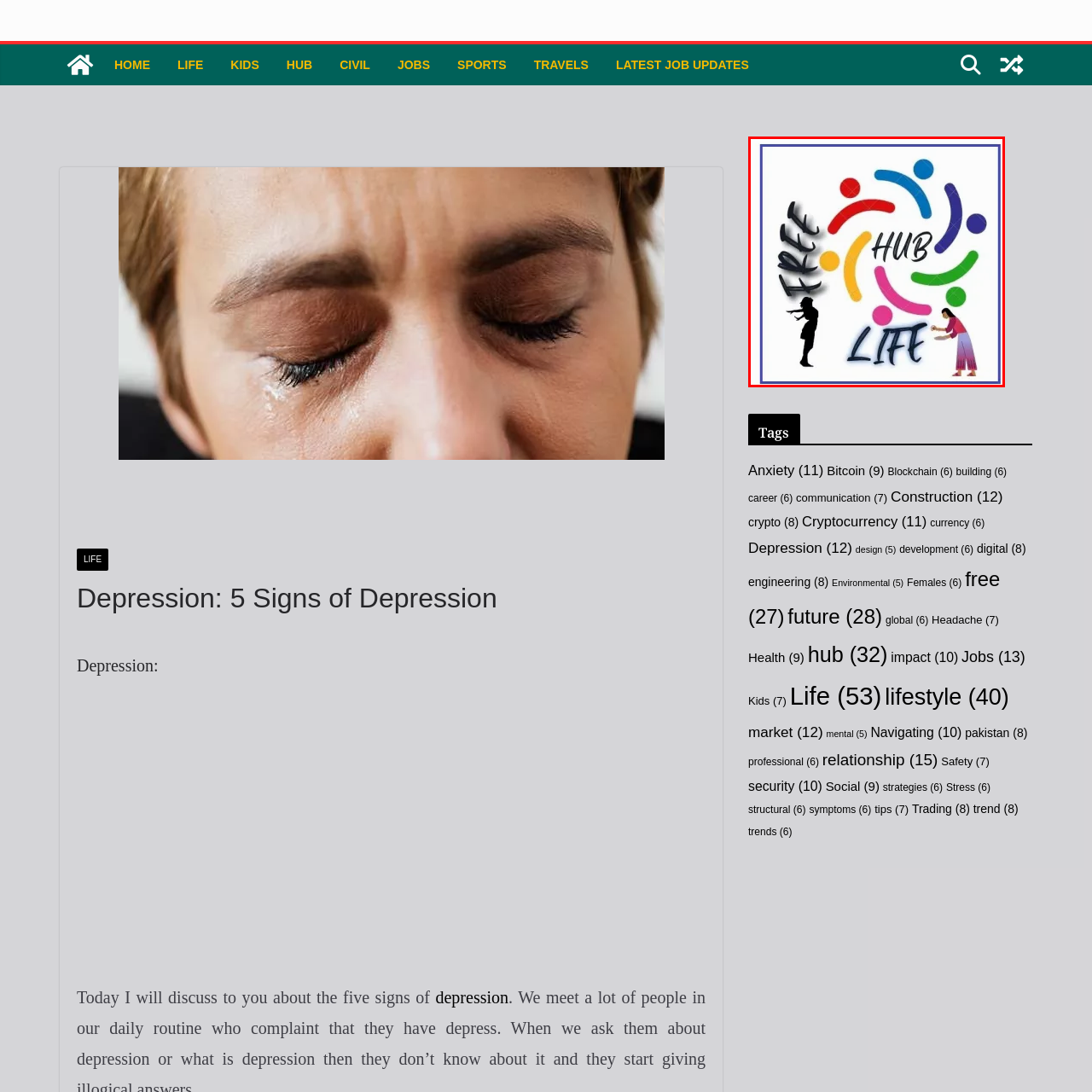What is the focus of the content?
Analyze the image marked by the red bounding box and respond with an in-depth answer considering the visual clues.

The logo encapsulates a spirit of empowerment, well-being, and togetherness, which aligns with the content's focus on life and mental health.